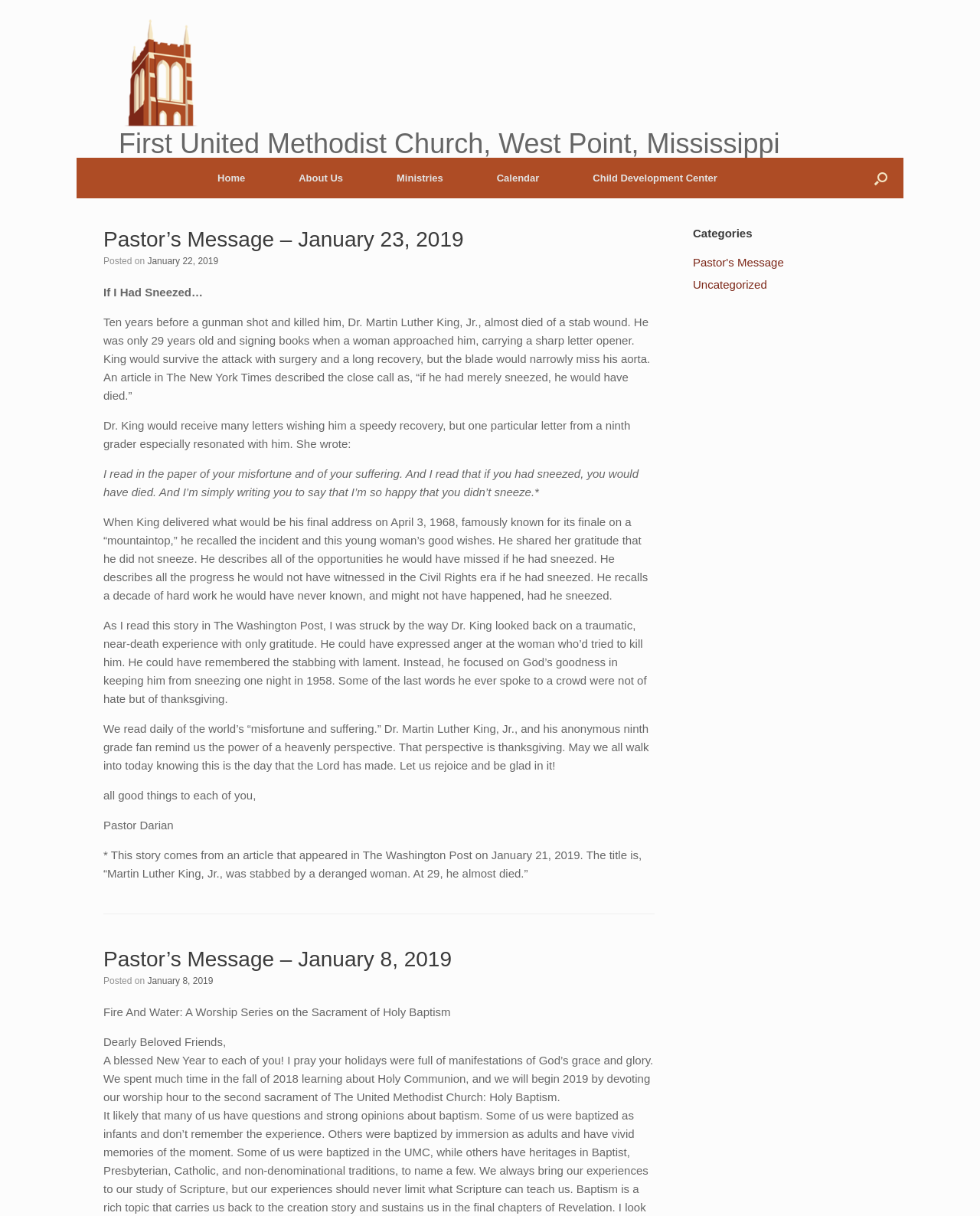Please locate the bounding box coordinates of the element that needs to be clicked to achieve the following instruction: "Click on the 'Home' link". The coordinates should be four float numbers between 0 and 1, i.e., [left, top, right, bottom].

[0.195, 0.13, 0.278, 0.163]